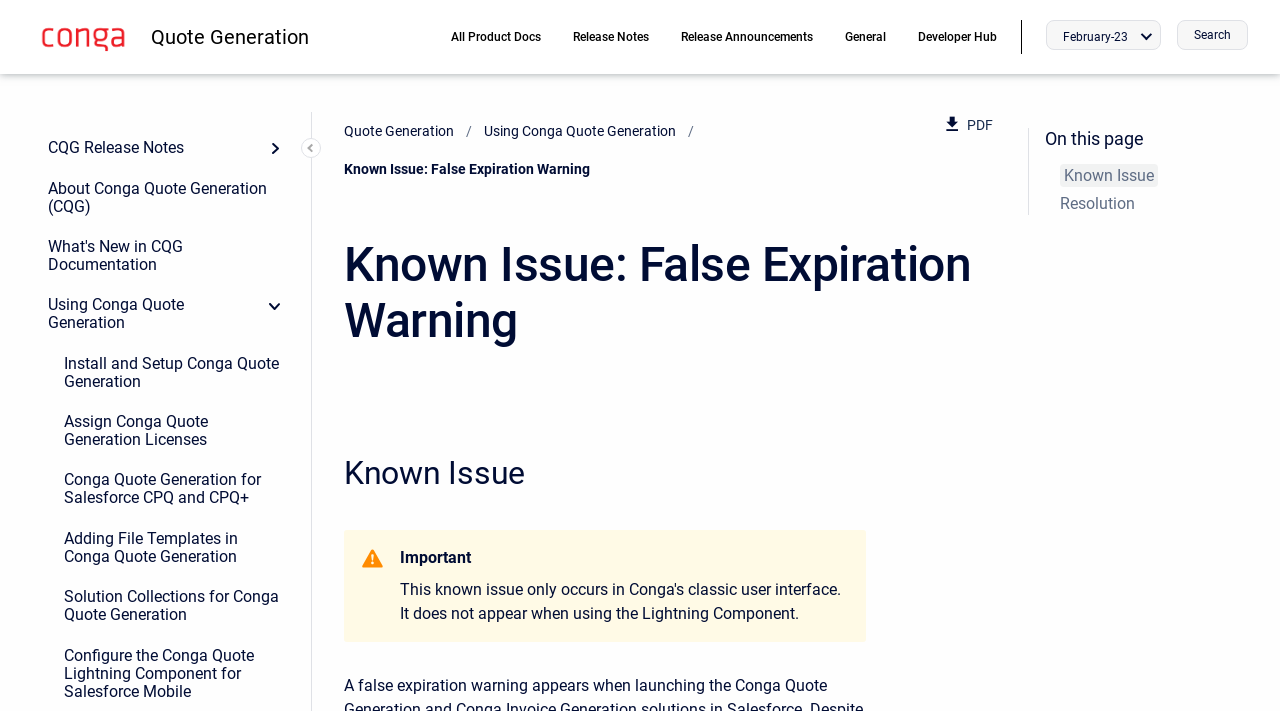Please provide a one-word or phrase answer to the question: 
What is the text of the first link on the page?

Back to Portal